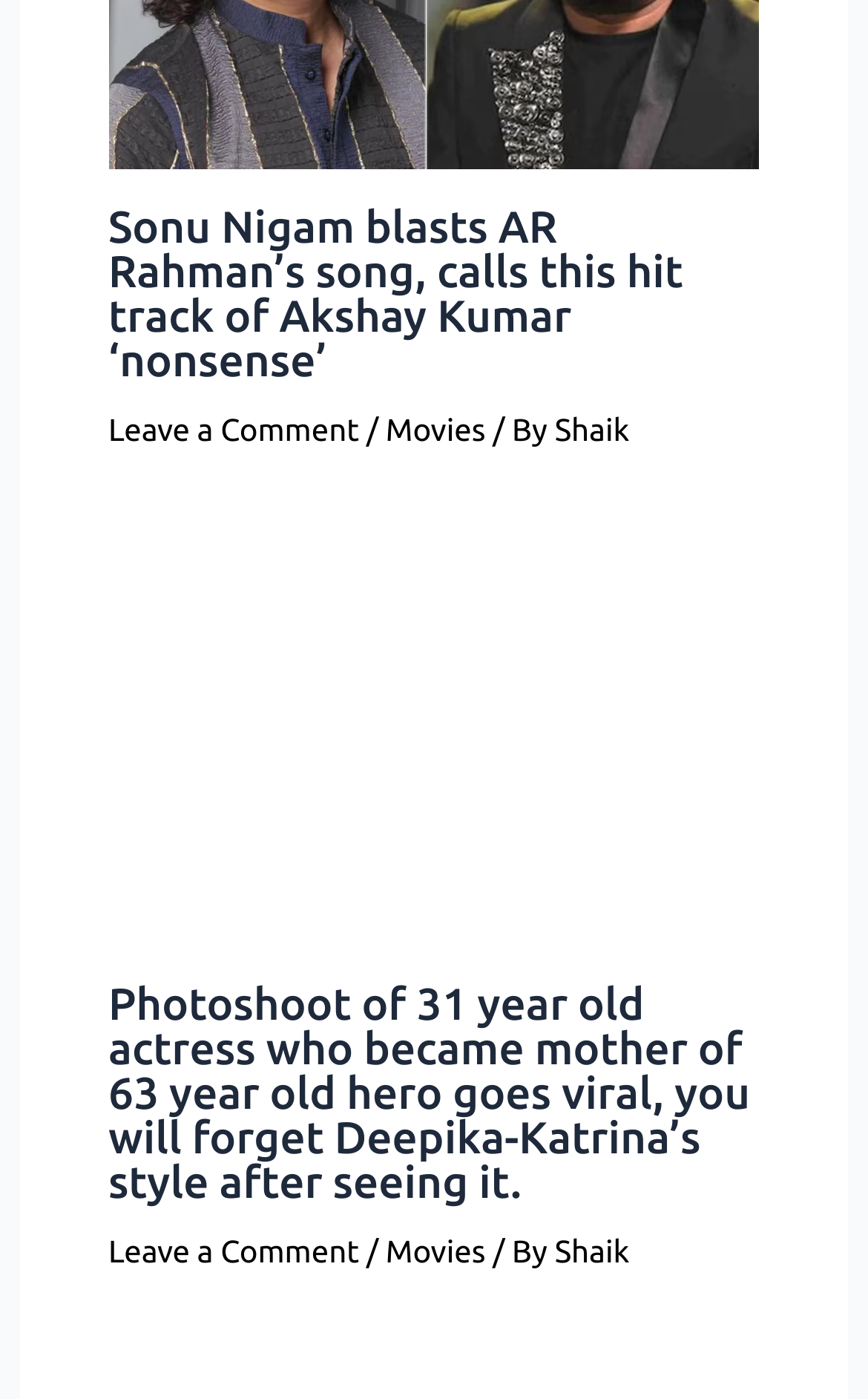Identify the bounding box coordinates of the specific part of the webpage to click to complete this instruction: "View the photoshoot image".

[0.125, 0.39, 0.875, 0.677]